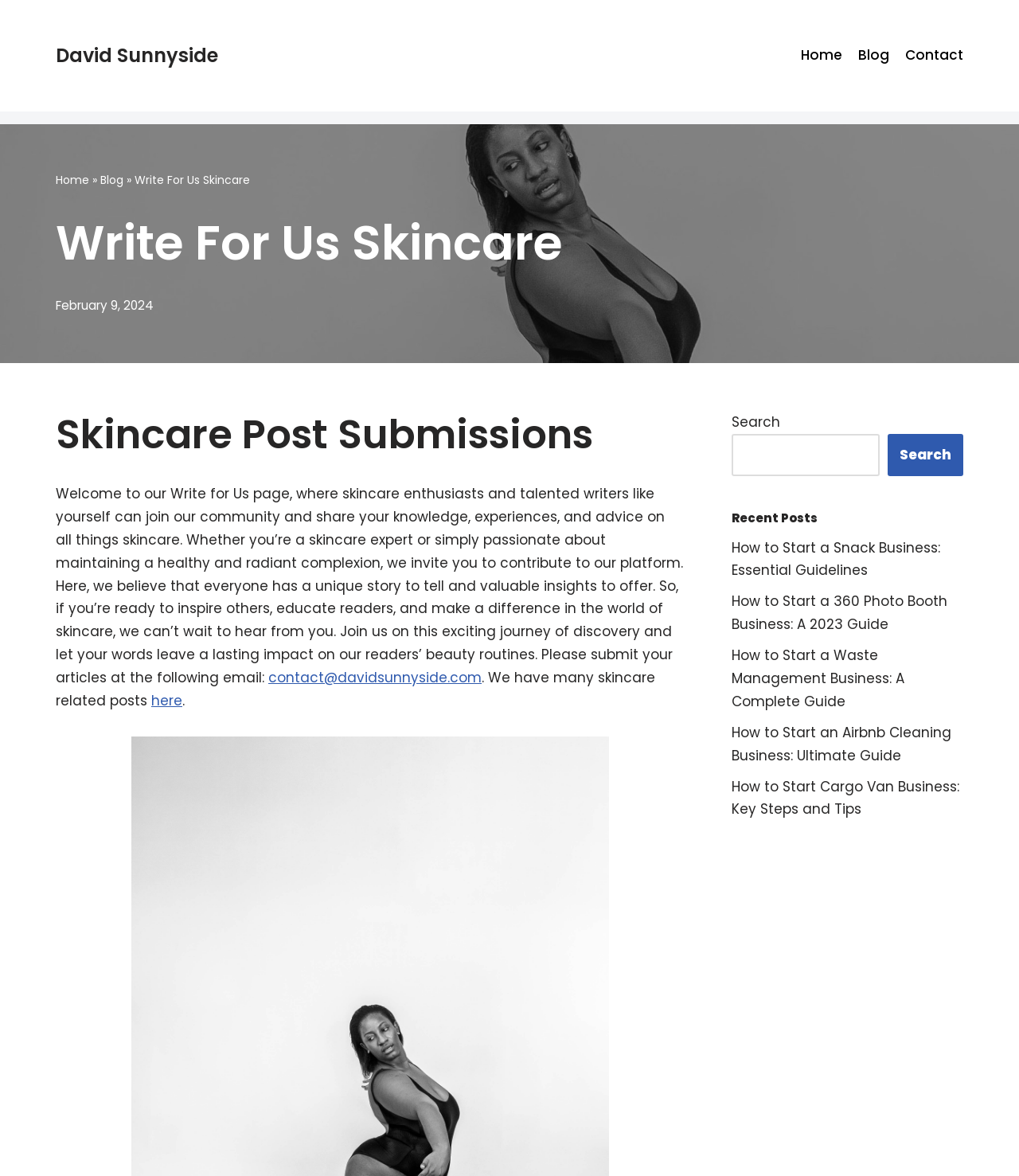Please identify the bounding box coordinates of the clickable region that I should interact with to perform the following instruction: "Enter a tracking number". The coordinates should be expressed as four float numbers between 0 and 1, i.e., [left, top, right, bottom].

None